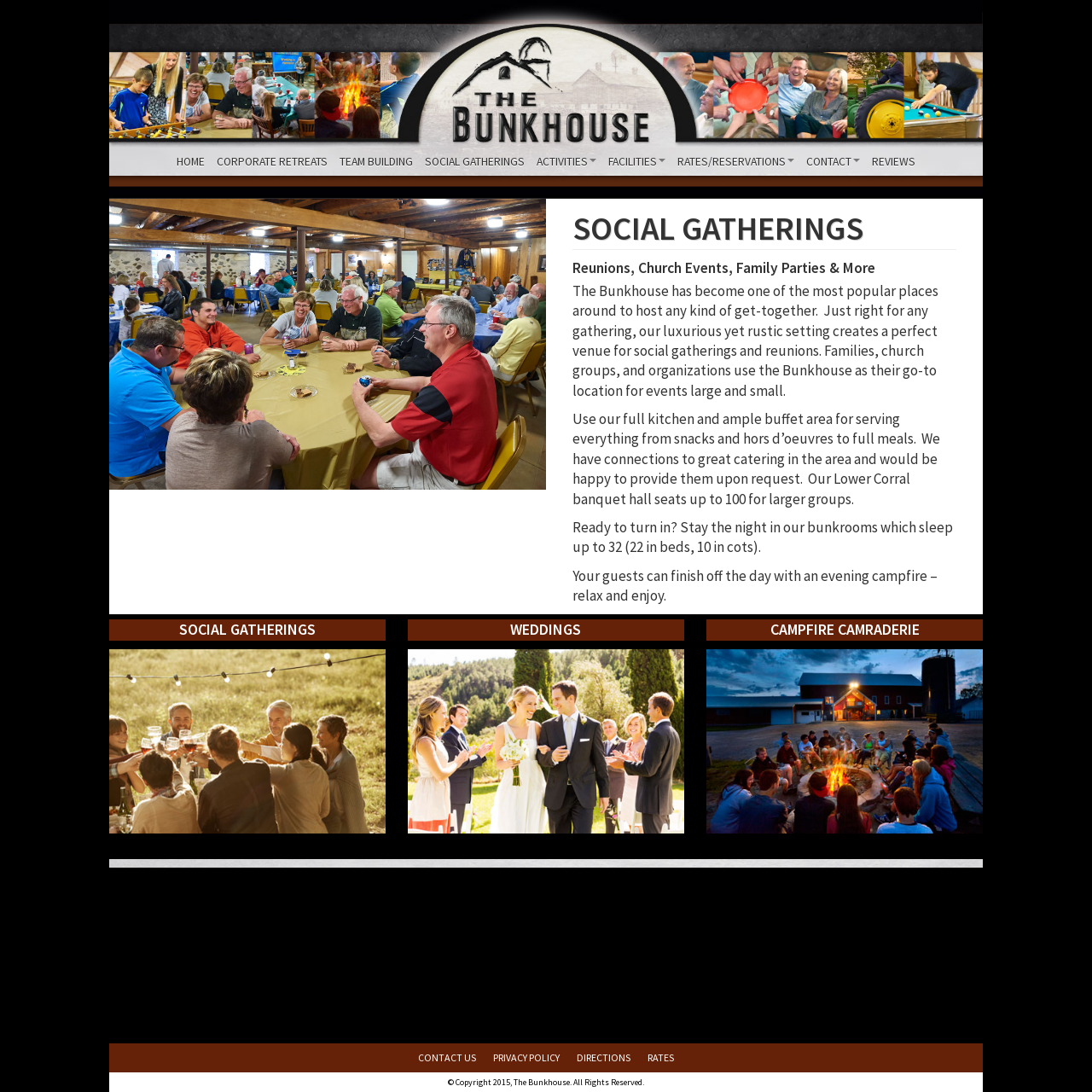Could you provide the bounding box coordinates for the portion of the screen to click to complete this instruction: "Click on HOME"?

[0.156, 0.135, 0.193, 0.161]